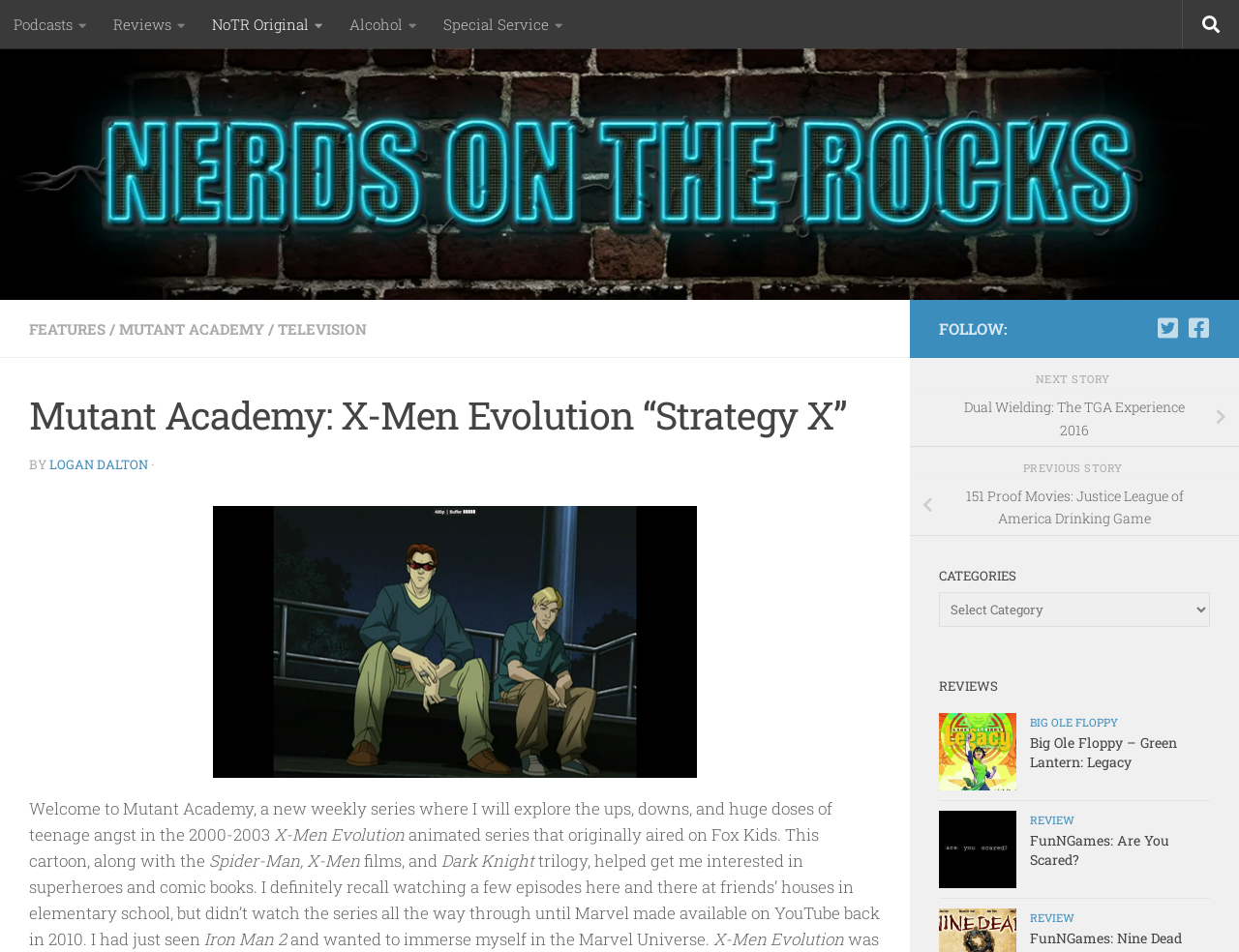Identify the bounding box coordinates of the clickable region to carry out the given instruction: "Click on the '151 Proof Movies: Justice League of America Drinking Game' link".

[0.734, 0.503, 1.0, 0.563]